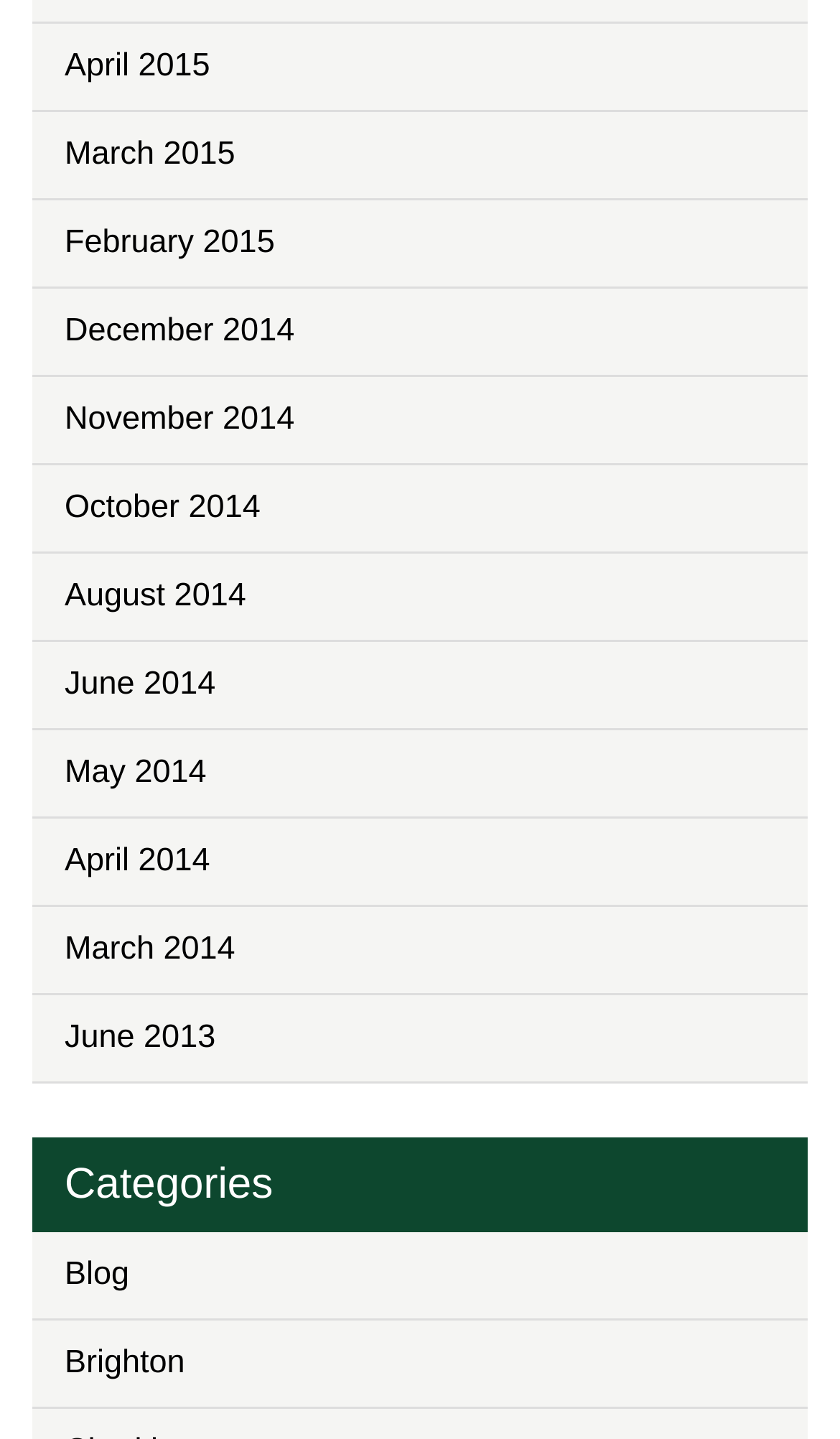Answer the question using only a single word or phrase: 
How many months are listed?

12